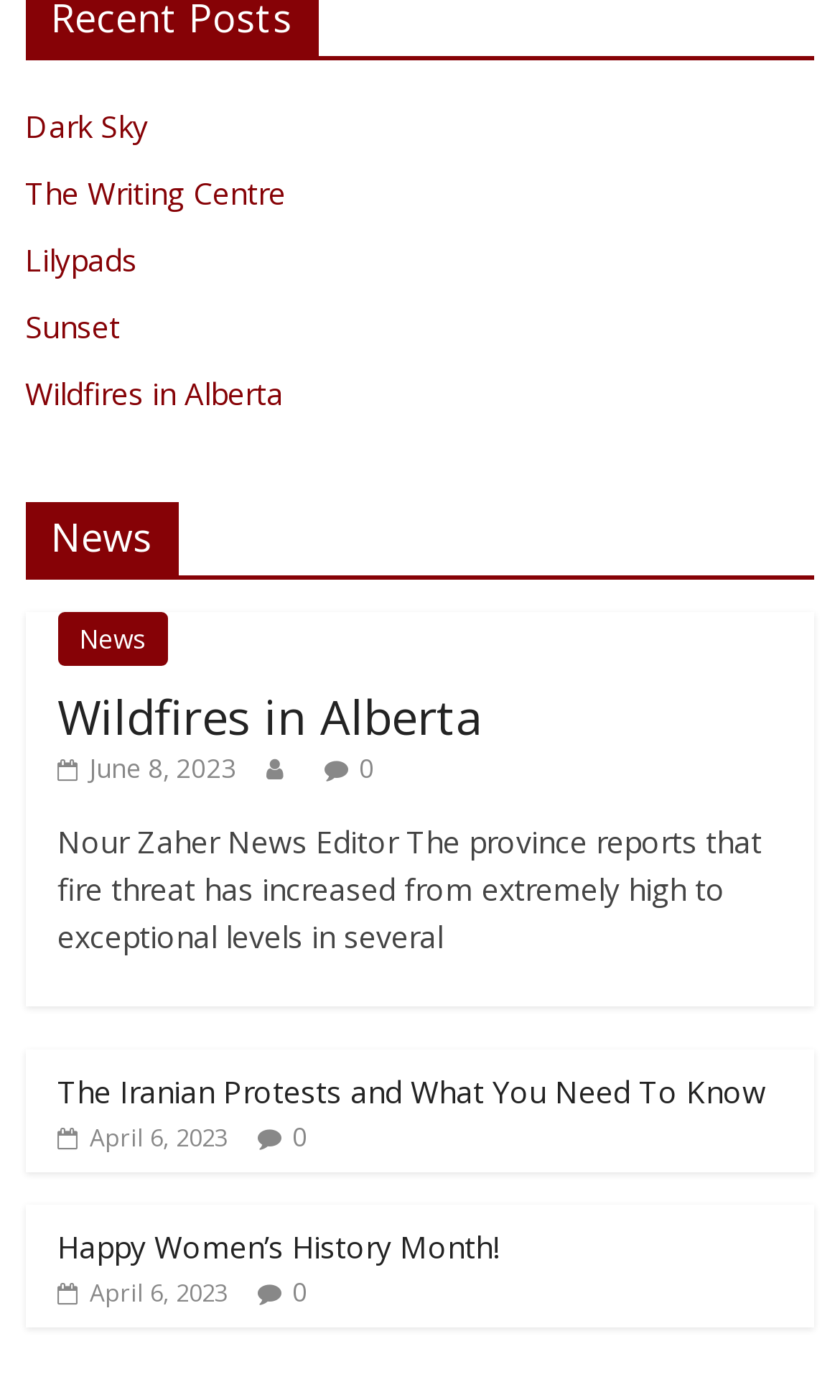Determine the bounding box coordinates for the UI element matching this description: "News".

[0.068, 0.437, 0.199, 0.475]